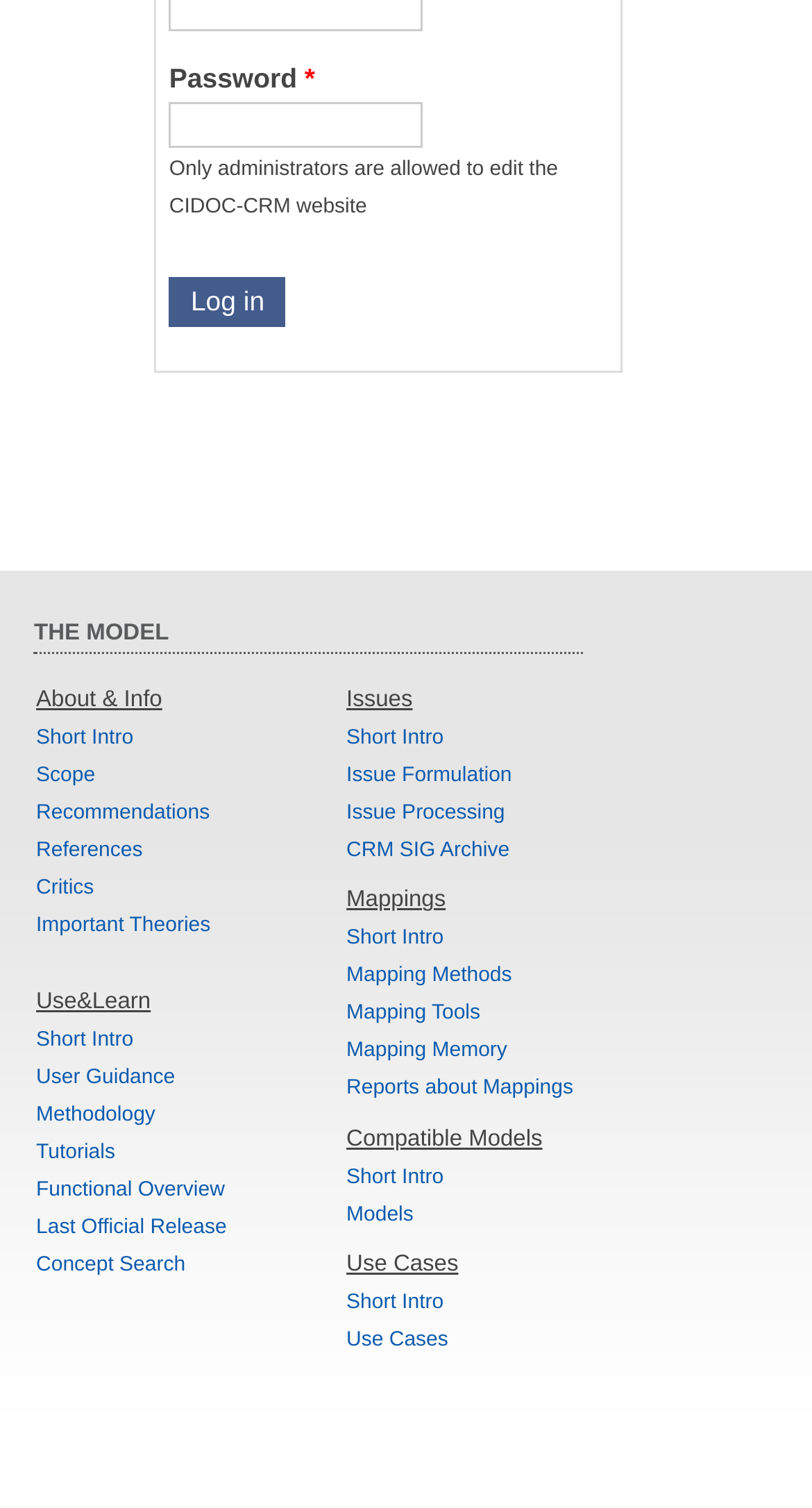What are the main categories on the webpage?
Provide an in-depth and detailed explanation in response to the question.

The webpage has several sections with static text headers, including 'About & Info', 'Use&Learn', 'Issues', 'Mappings', 'Compatible Models', and 'Use Cases', which suggest the main categories or topics covered on the webpage.